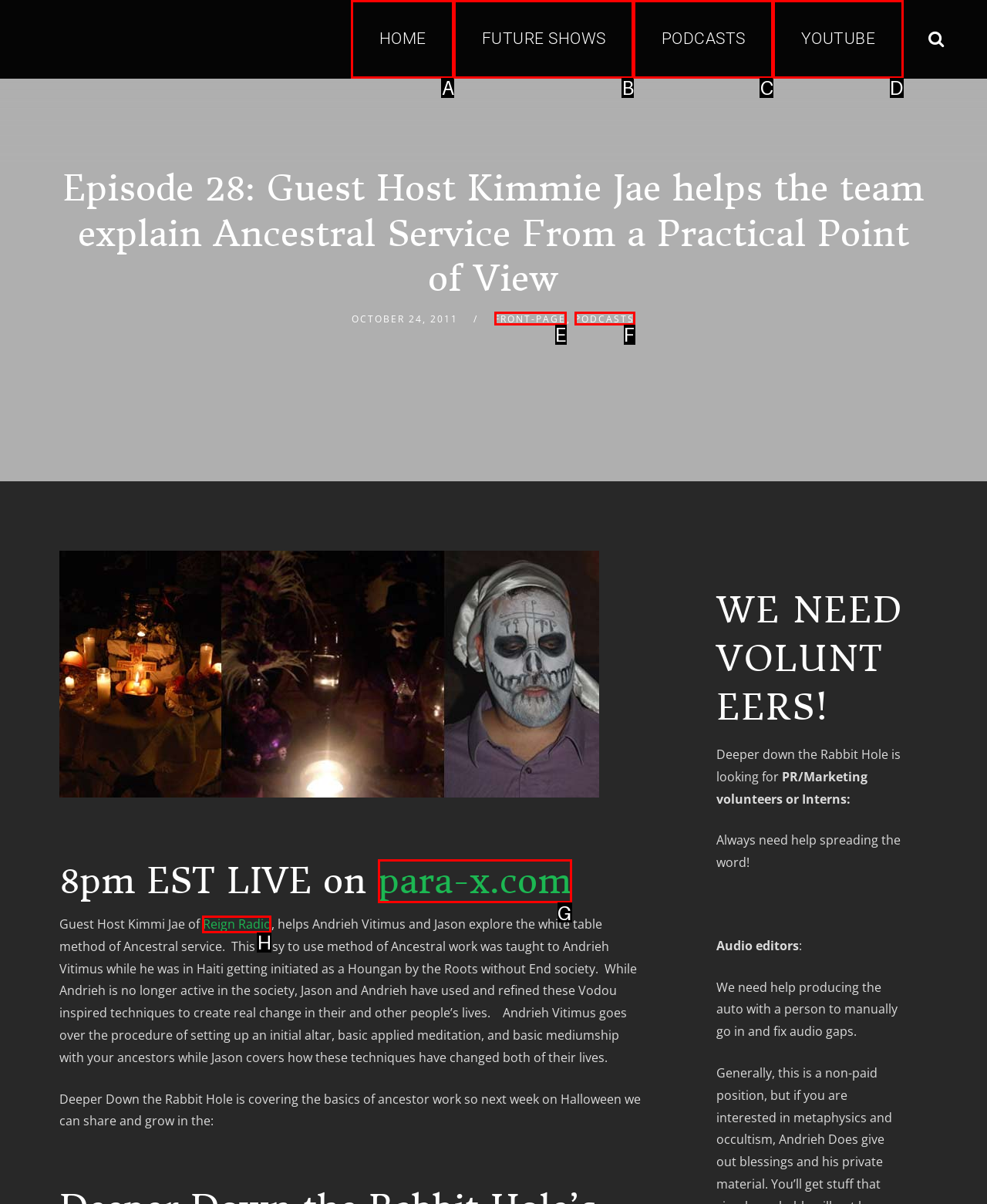Which HTML element should be clicked to complete the task: Visit para-x.com? Answer with the letter of the corresponding option.

G